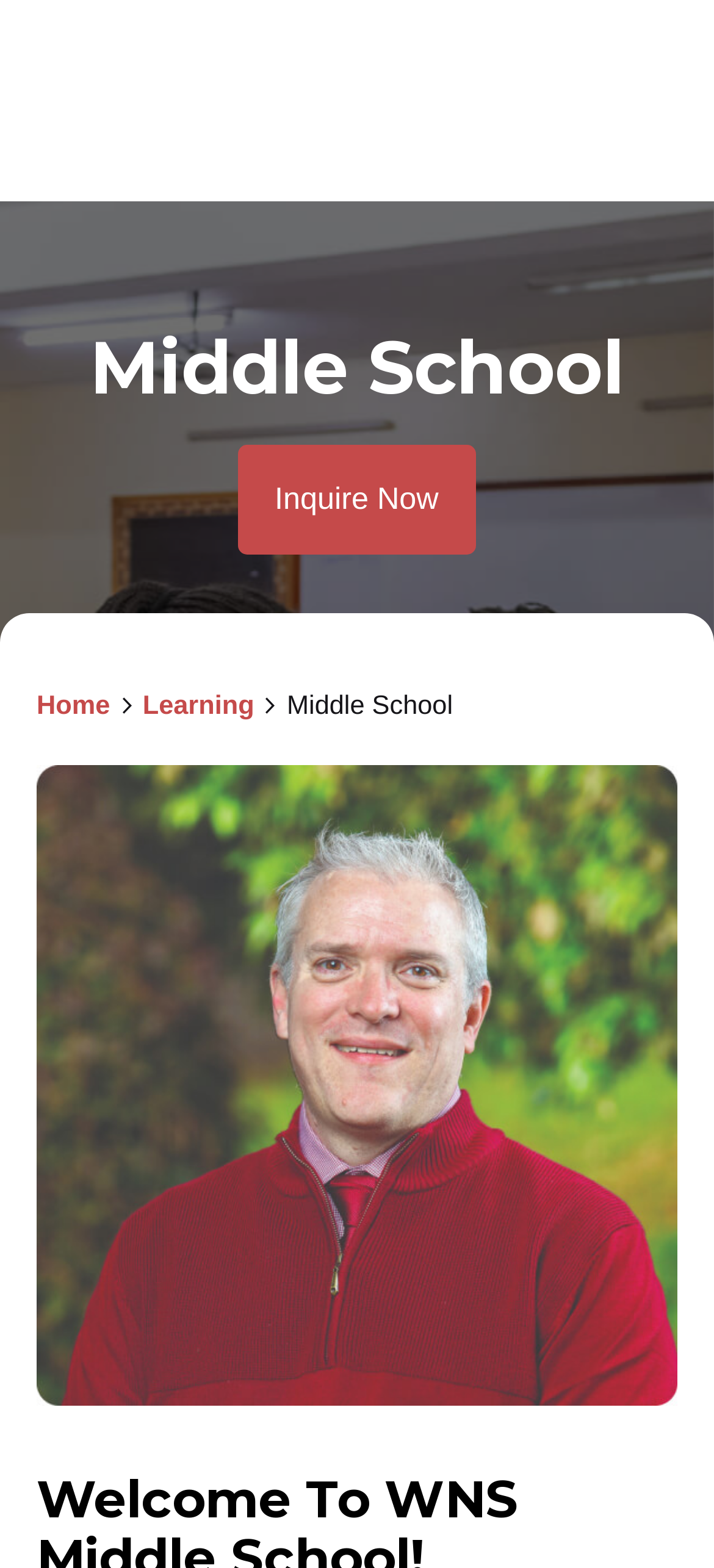Please specify the bounding box coordinates in the format (top-left x, top-left y, bottom-right x, bottom-right y), with values ranging from 0 to 1. Identify the bounding box for the UI component described as follows: West Nairobi School

[0.051, 0.006, 0.261, 0.123]